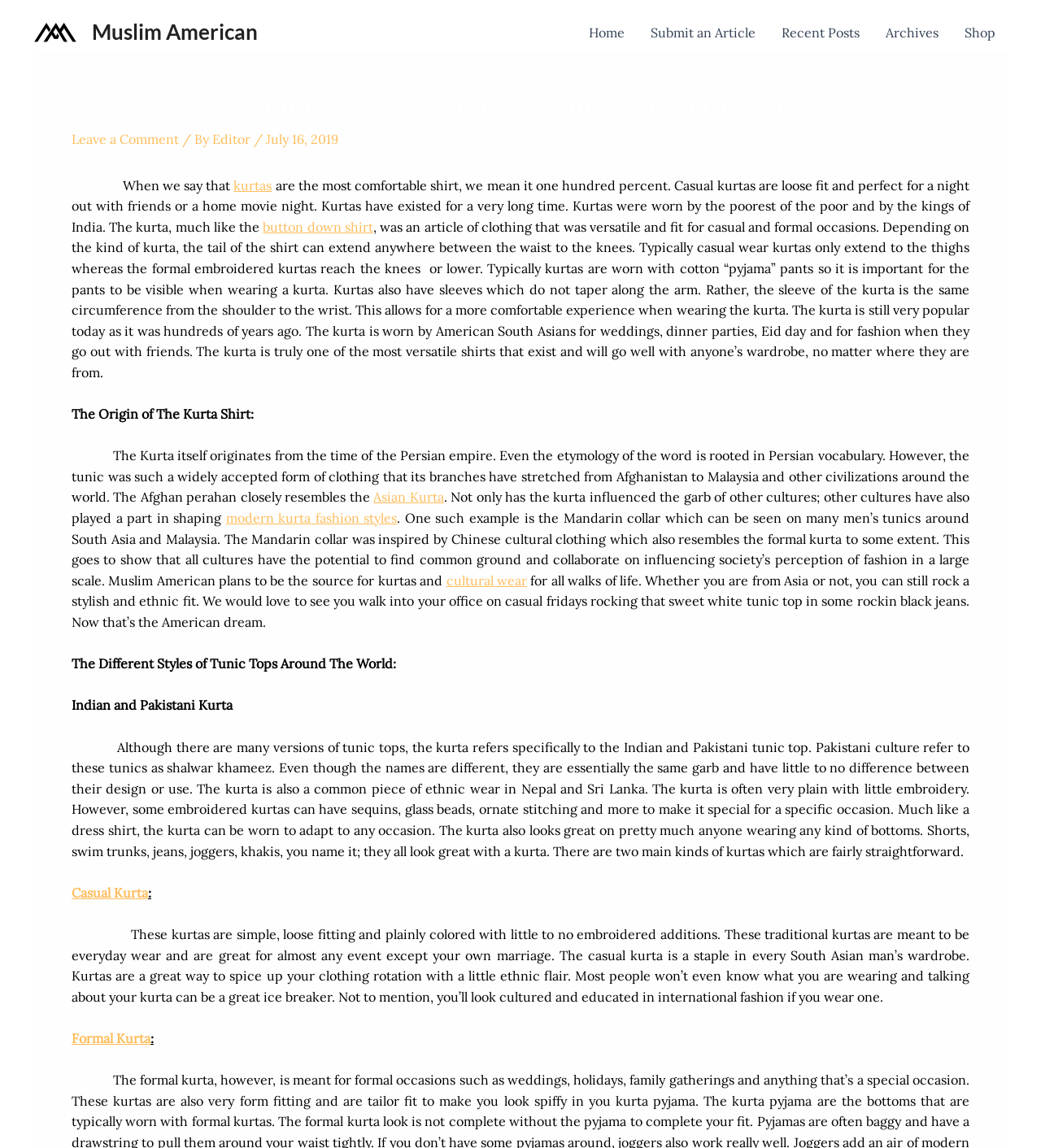Determine the bounding box coordinates of the region I should click to achieve the following instruction: "Click the 'Home' link". Ensure the bounding box coordinates are four float numbers between 0 and 1, i.e., [left, top, right, bottom].

[0.553, 0.0, 0.612, 0.057]